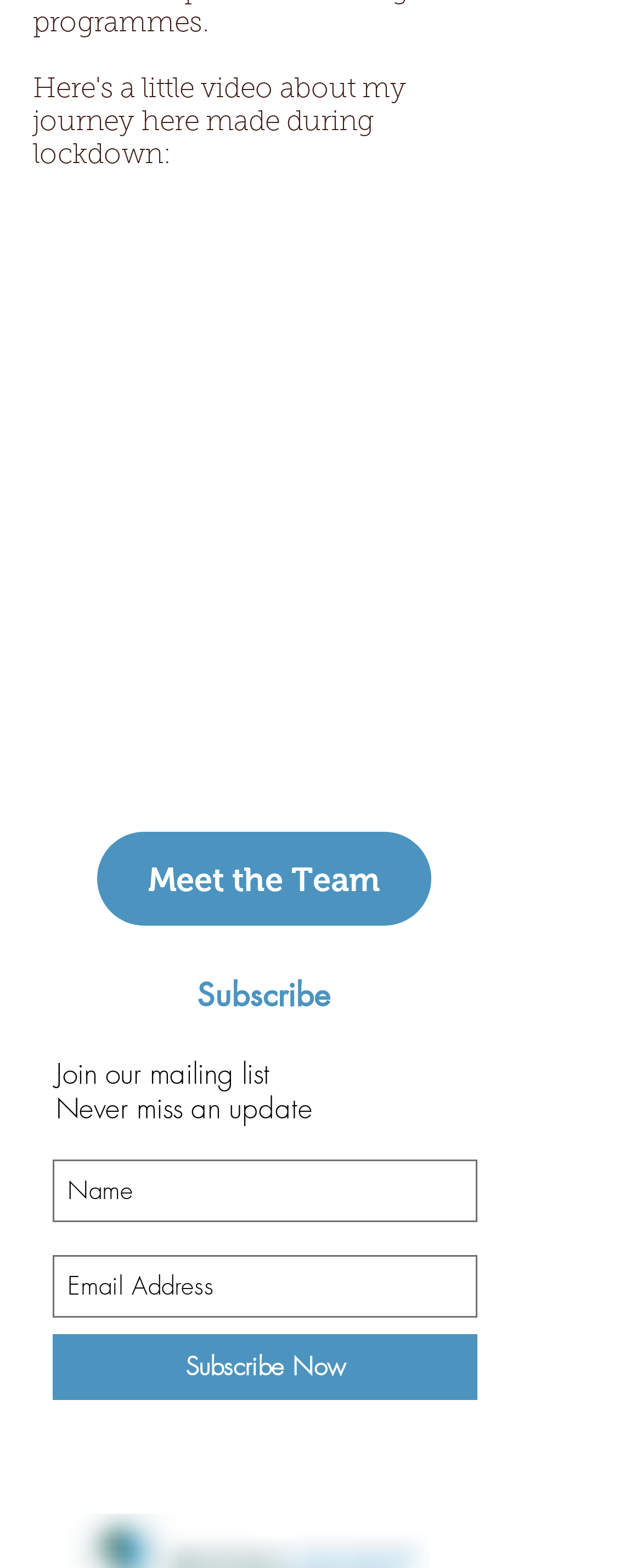Based on the description "aria-label="Email Address" name="email" placeholder="Email Address"", find the bounding box of the specified UI element.

[0.082, 0.8, 0.744, 0.84]